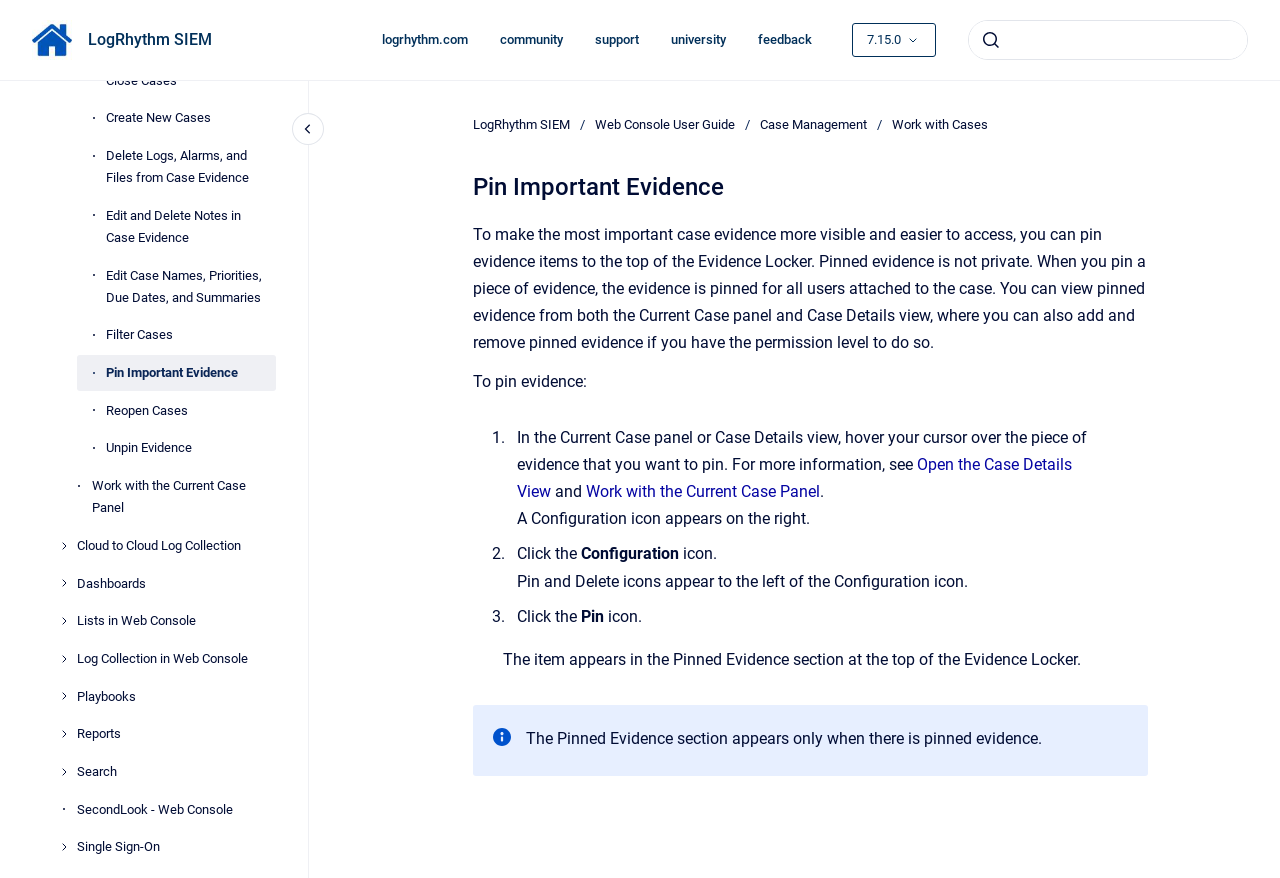From the details in the image, provide a thorough response to the question: What is required to add and remove pinned evidence?

The webpage states that you need to have the permission level to add and remove pinned evidence if you want to do so.